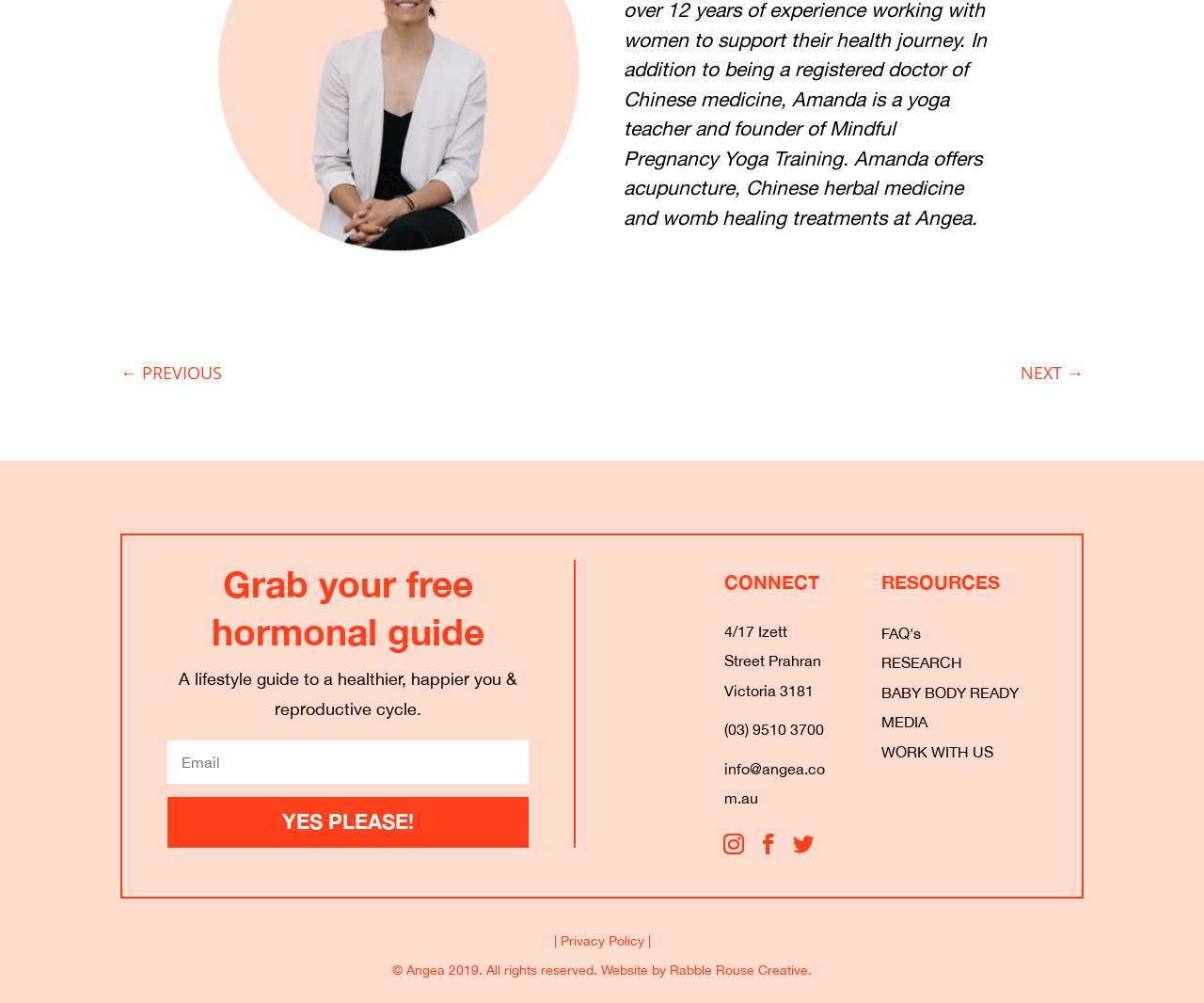Please mark the clickable region by giving the bounding box coordinates needed to complete this instruction: "Go to the Research units A-Z page".

None